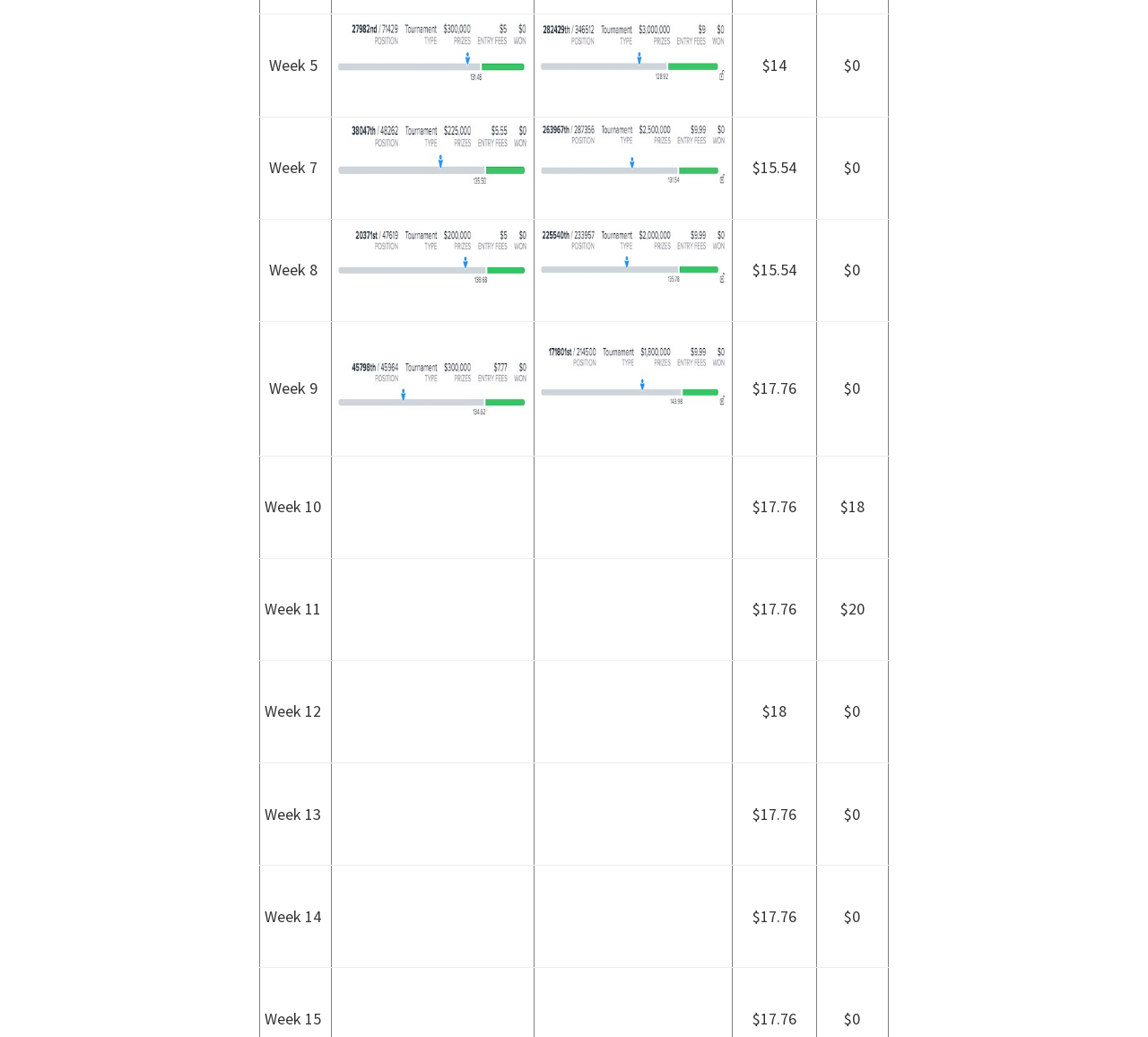Locate the bounding box coordinates of the element that should be clicked to execute the following instruction: "Open Week 12 Thanksgiving Game FanDuel Detroit Lions".

[0.294, 0.643, 0.46, 0.704]